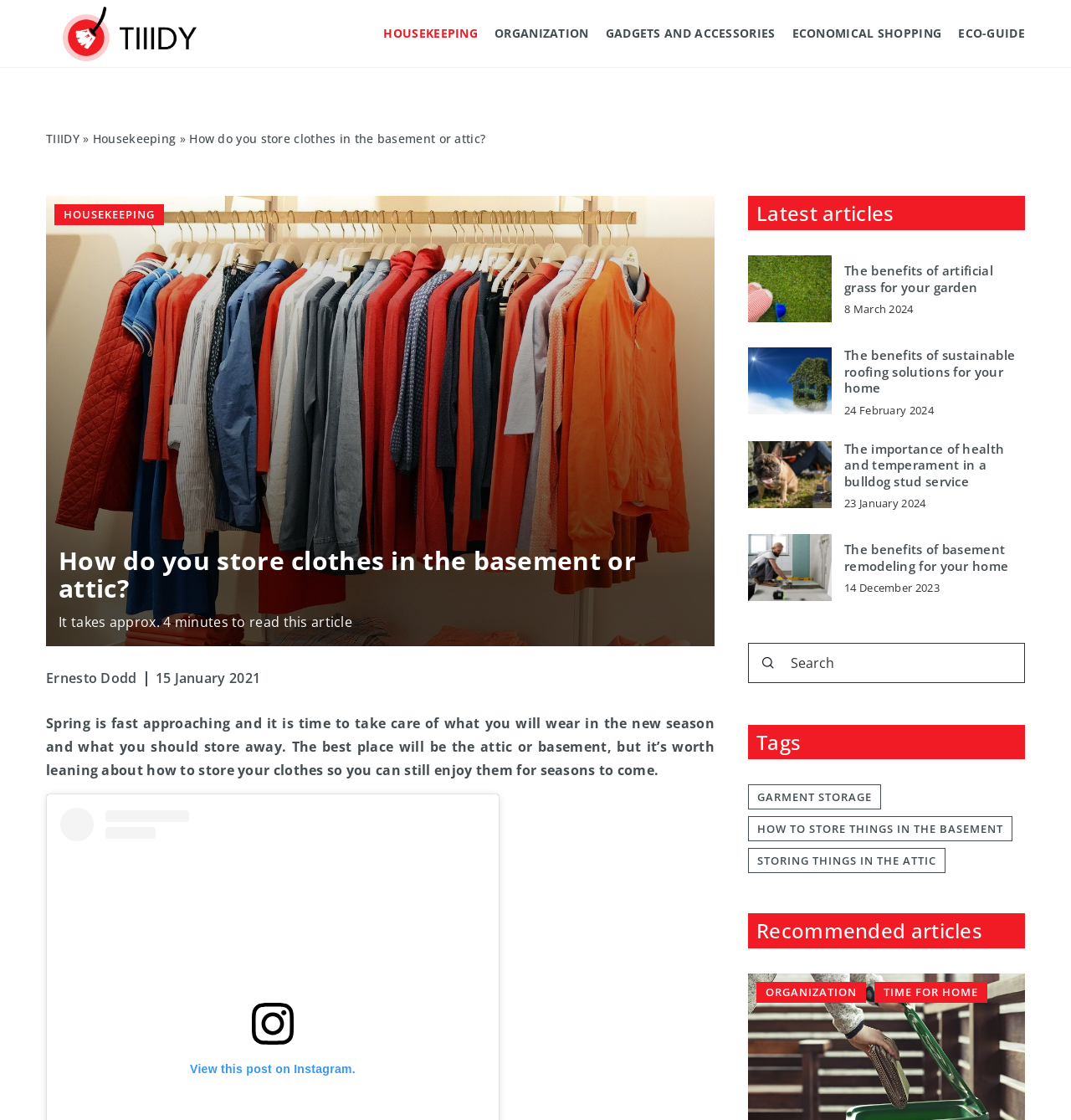Identify the bounding box of the HTML element described here: "name="s" placeholder="Search"". Provide the coordinates as four float numbers between 0 and 1: [left, top, right, bottom].

[0.698, 0.574, 0.957, 0.61]